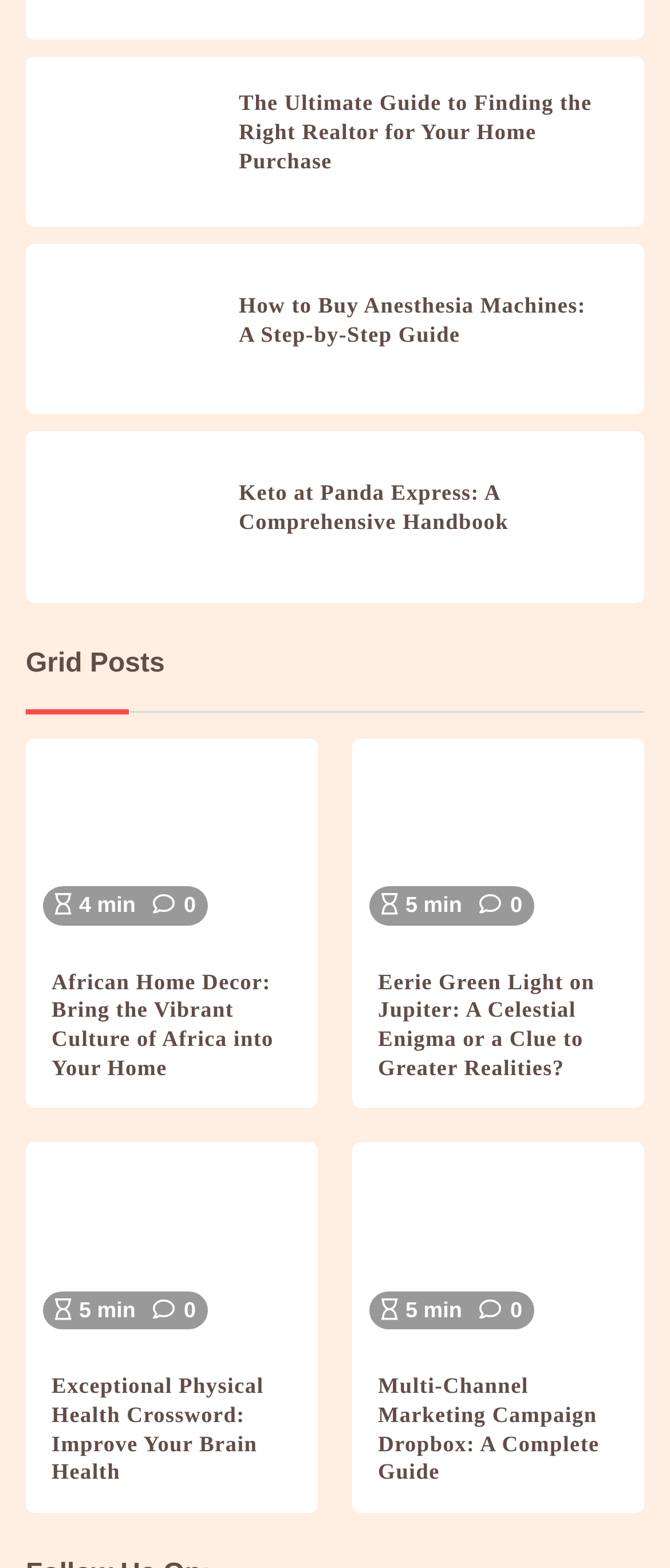What is the theme of the 'Eerie Green Light on Jupiter' article?
Analyze the image and deliver a detailed answer to the question.

The heading of the article is 'Eerie Green Light on Jupiter: A Celestial Enigma or a Clue to Greater Realities?', which suggests that the theme of the article is related to celestial bodies and phenomena.